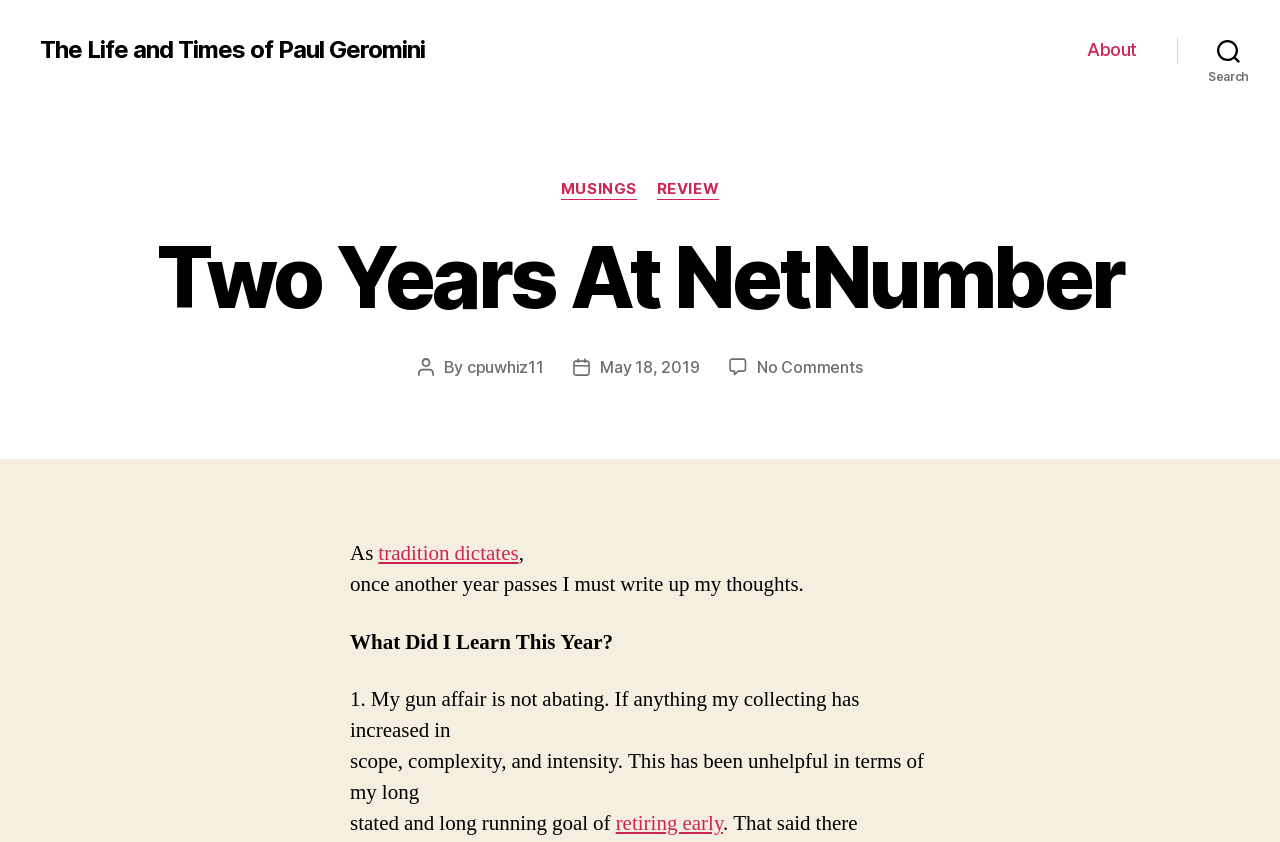What is the author of the post? Please answer the question using a single word or phrase based on the image.

cpuwhiz11